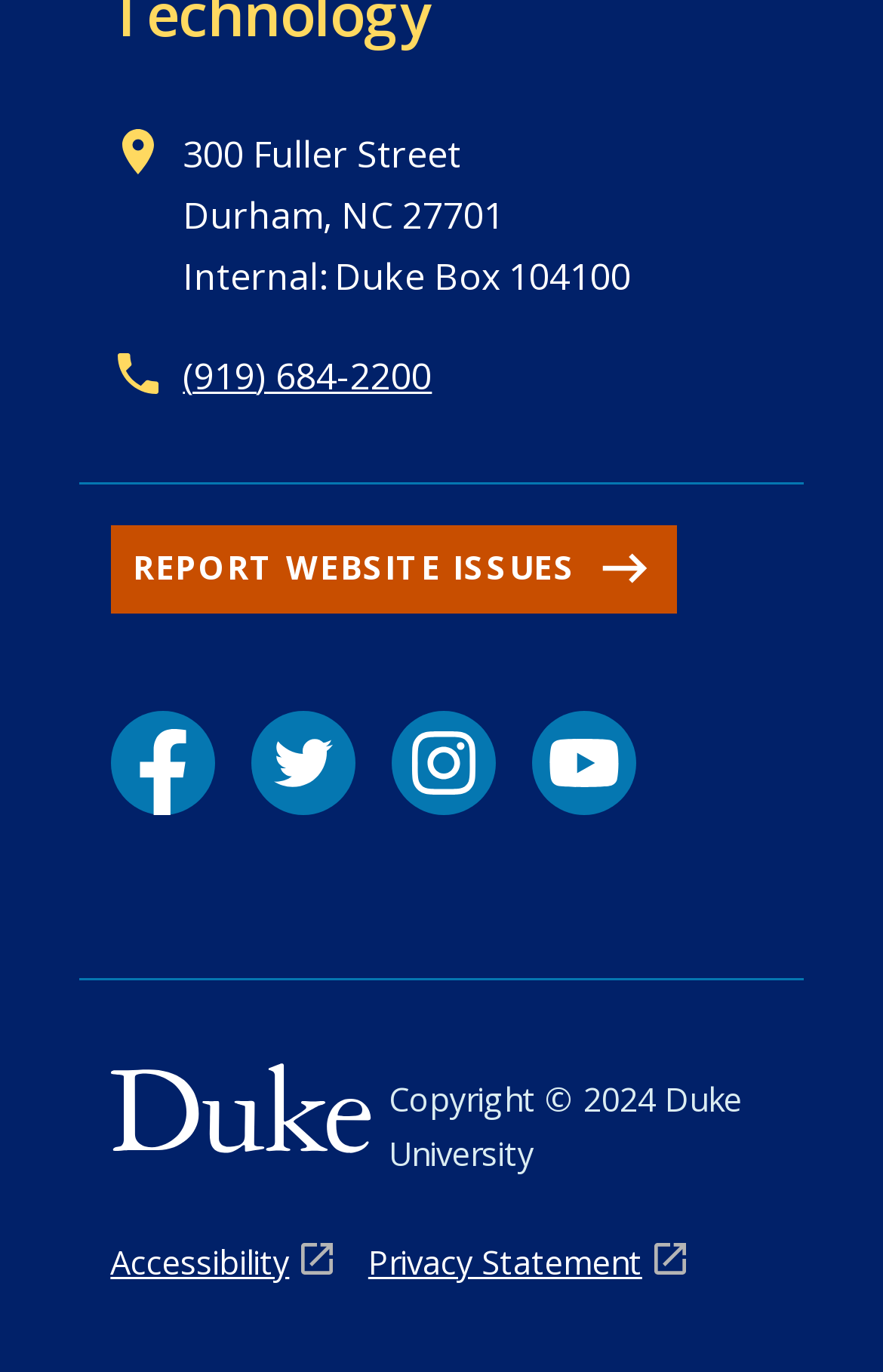Respond with a single word or phrase:
What is the address of the location?

300 Fuller Street